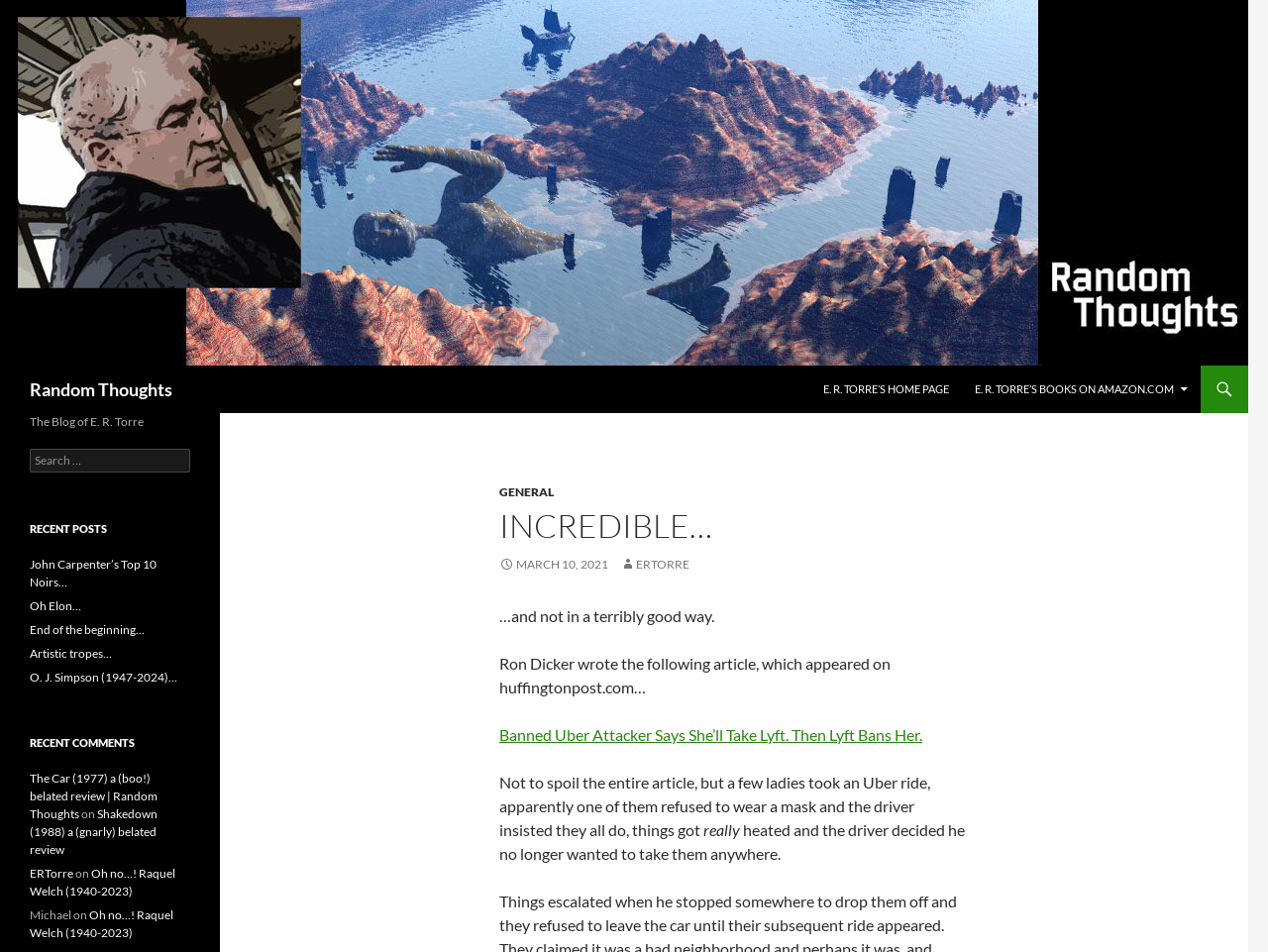Please give the bounding box coordinates of the area that should be clicked to fulfill the following instruction: "go to Random Thoughts". The coordinates should be in the format of four float numbers from 0 to 1, i.e., [left, top, right, bottom].

[0.0, 0.18, 0.984, 0.199]